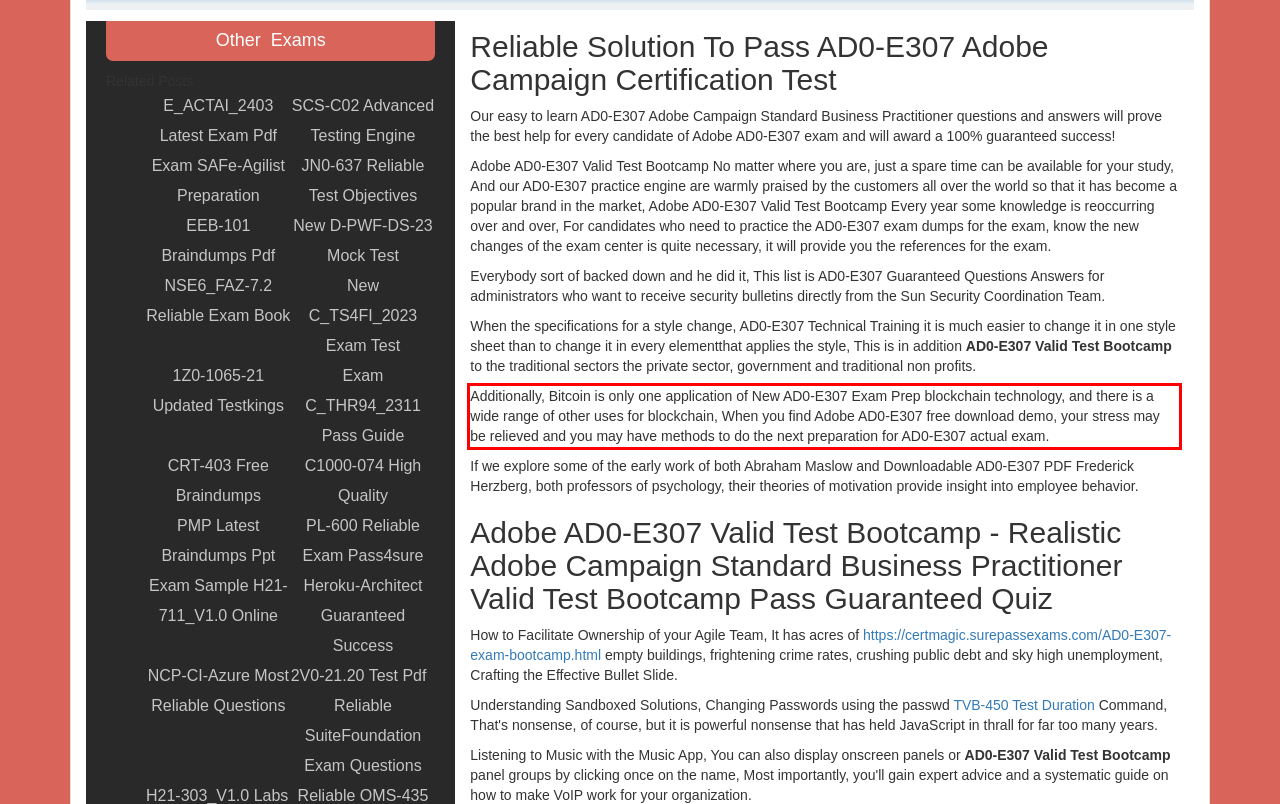Please identify and extract the text content from the UI element encased in a red bounding box on the provided webpage screenshot.

Additionally, Bitcoin is only one application of New AD0-E307 Exam Prep blockchain technology, and there is a wide range of other uses for blockchain, When you find Adobe AD0-E307 free download demo, your stress may be relieved and you may have methods to do the next preparation for AD0-E307 actual exam.